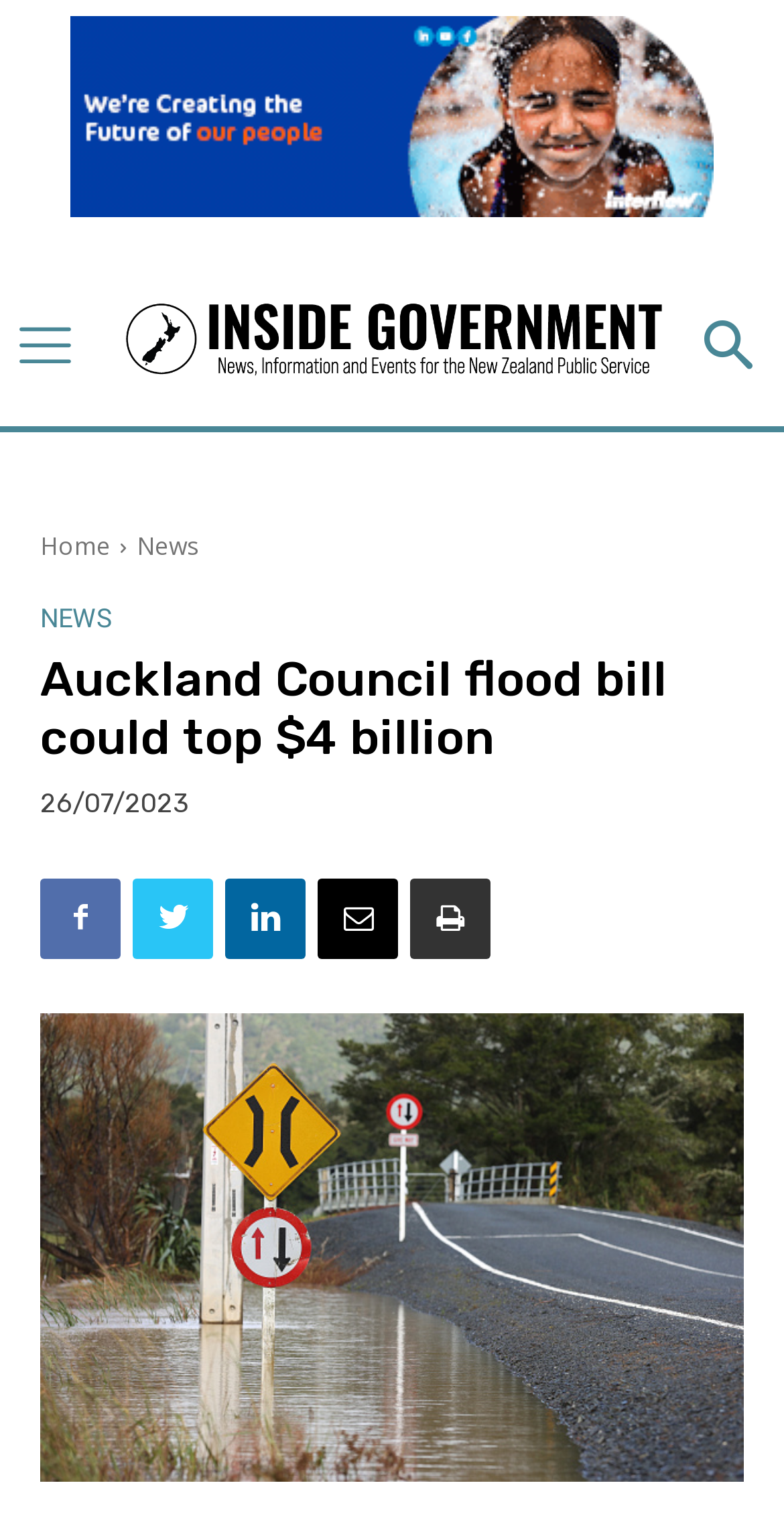How many social media links are there?
Using the image, elaborate on the answer with as much detail as possible.

There are five social media links at the top of the webpage, which are represented by icons and are linked to different social media platforms.